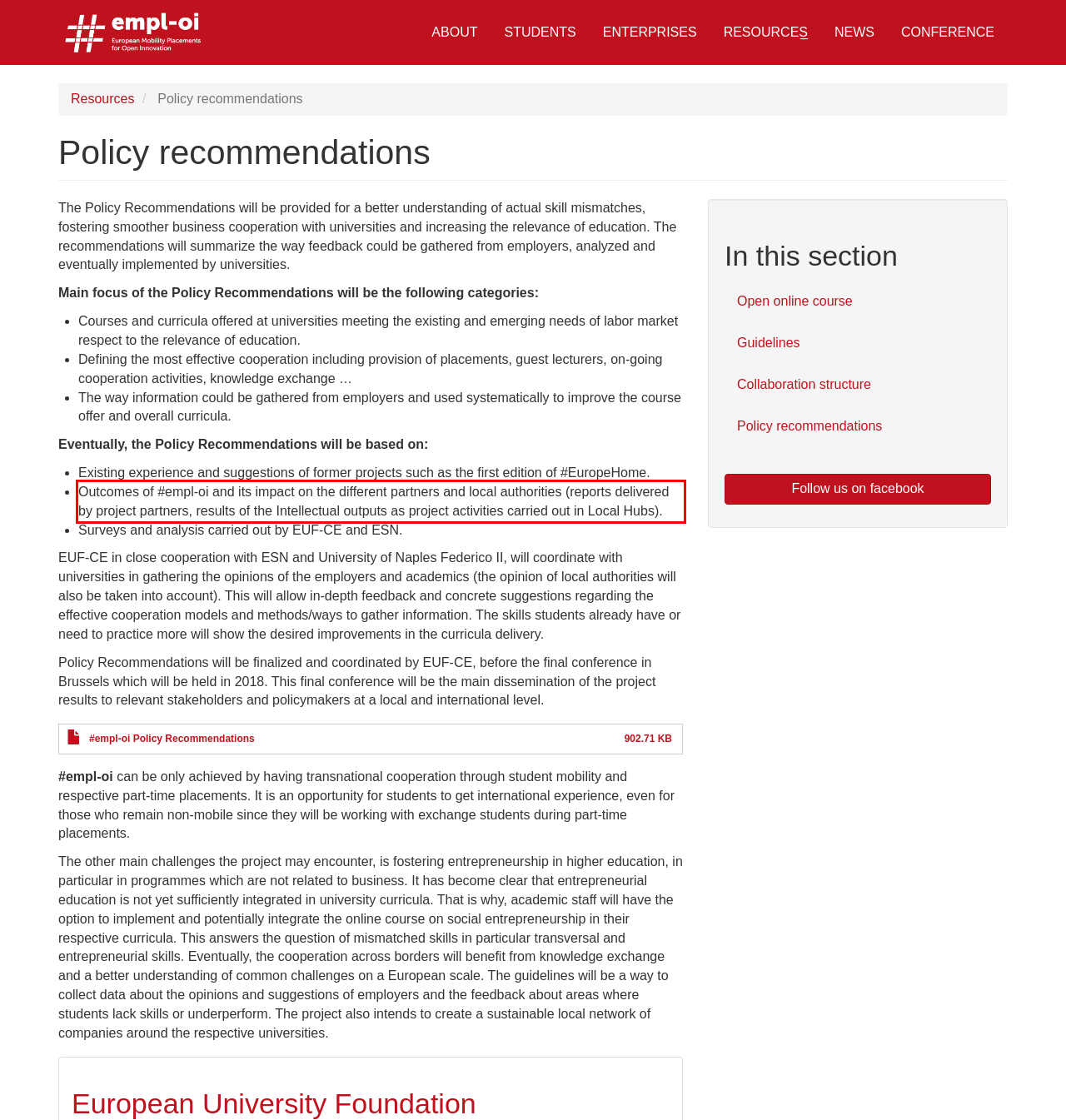Using the provided screenshot of a webpage, recognize the text inside the red rectangle bounding box by performing OCR.

Outcomes of #empl-oi and its impact on the different partners and local authorities (reports delivered by project partners, results of the Intellectual outputs as project activities carried out in Local Hubs).